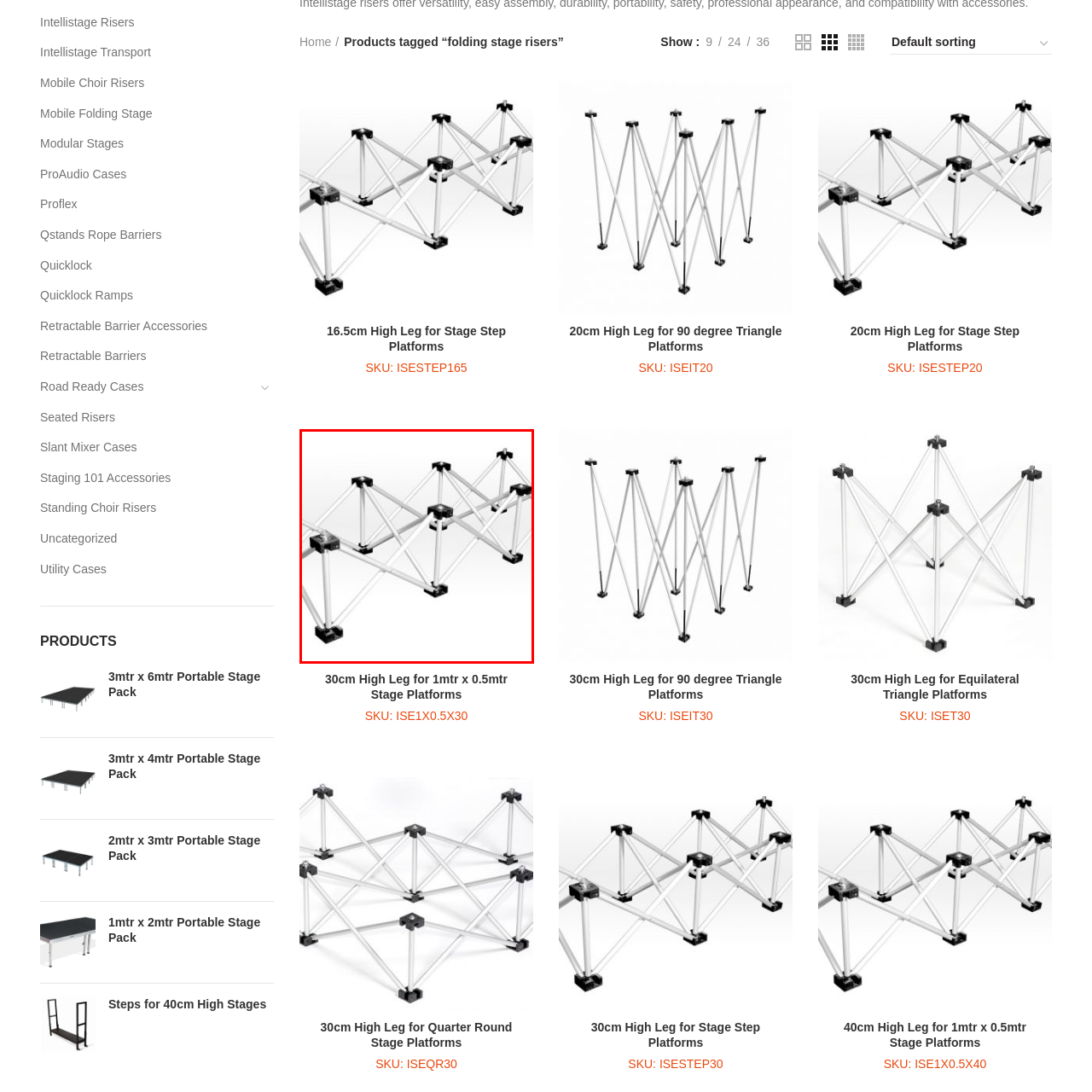What is the primary purpose of the black connectors? Analyze the image within the red bounding box and give a one-word or short-phrase response.

To reinforce joints